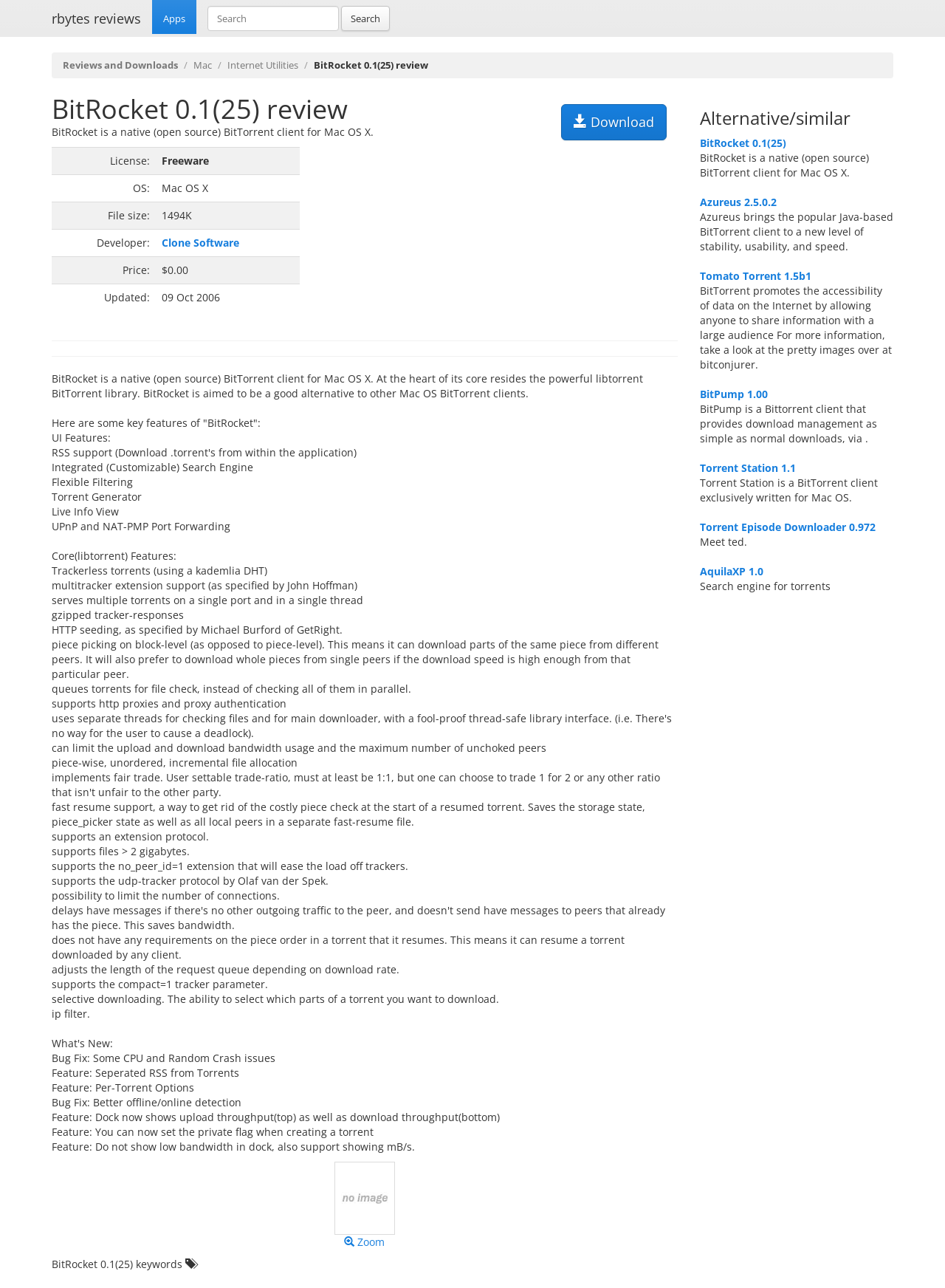What is the developer of BitRocket?
Based on the image content, provide your answer in one word or a short phrase.

Clone Software